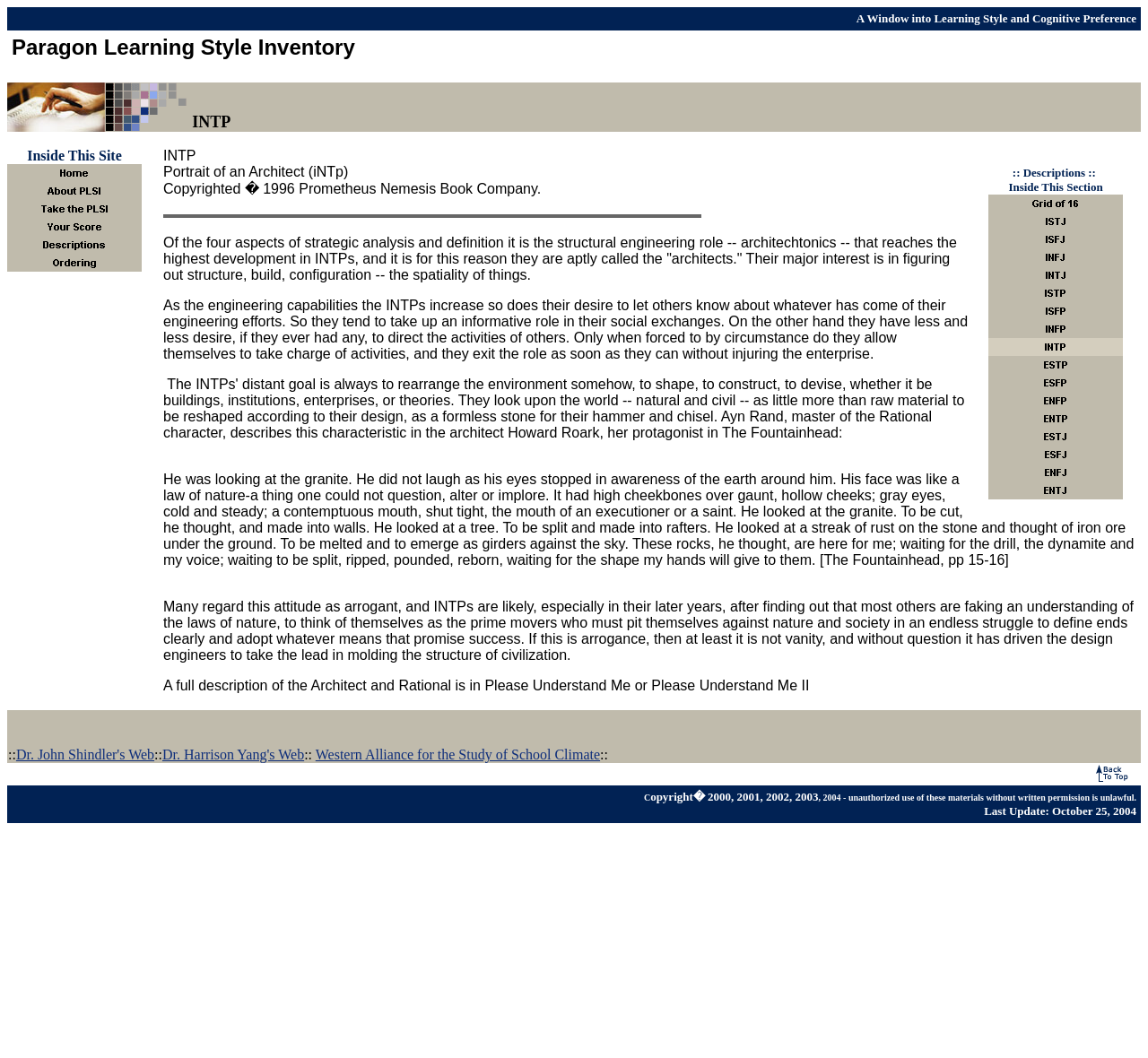Please specify the bounding box coordinates of the region to click in order to perform the following instruction: "Learn more about 'INTP' characteristics".

[0.142, 0.281, 0.843, 0.341]